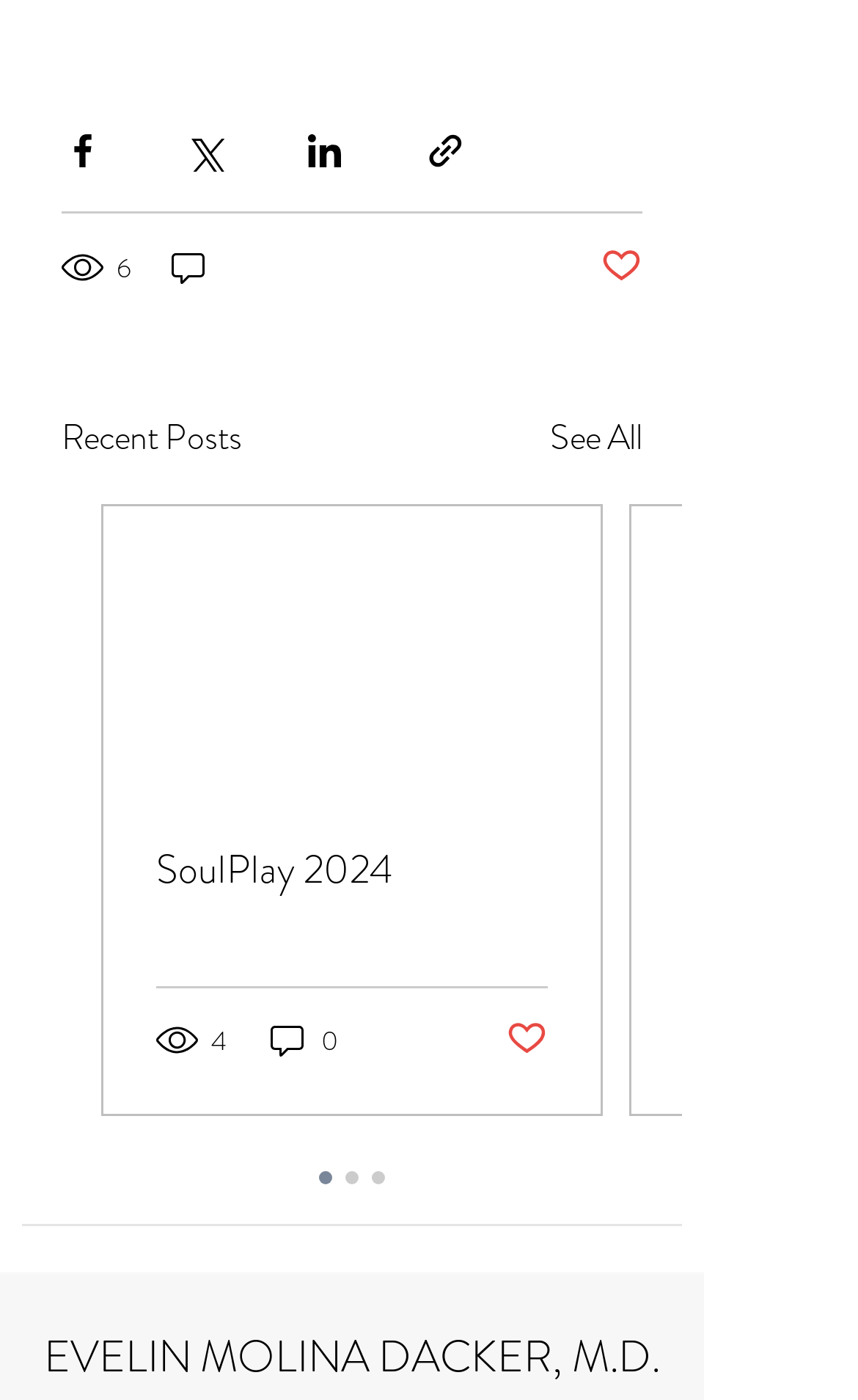Please find the bounding box coordinates of the clickable region needed to complete the following instruction: "See all recent posts". The bounding box coordinates must consist of four float numbers between 0 and 1, i.e., [left, top, right, bottom].

[0.641, 0.295, 0.749, 0.333]